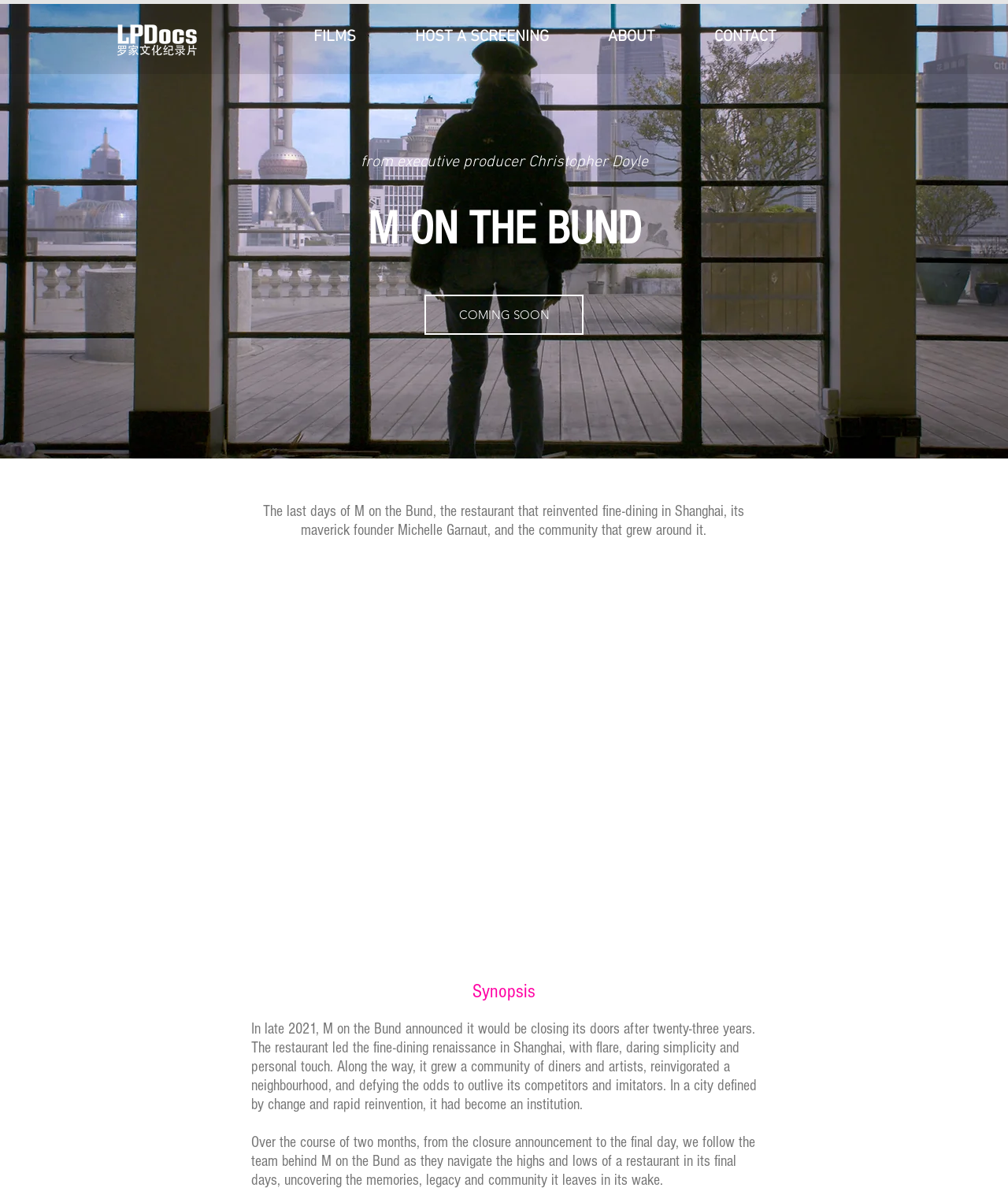Could you please study the image and provide a detailed answer to the question:
What is the role of Christopher Doyle?

I found a heading element with the text 'from executive producer Christopher Doyle' which indicates that Christopher Doyle is the executive producer of the film or documentary related to M on the Bund.